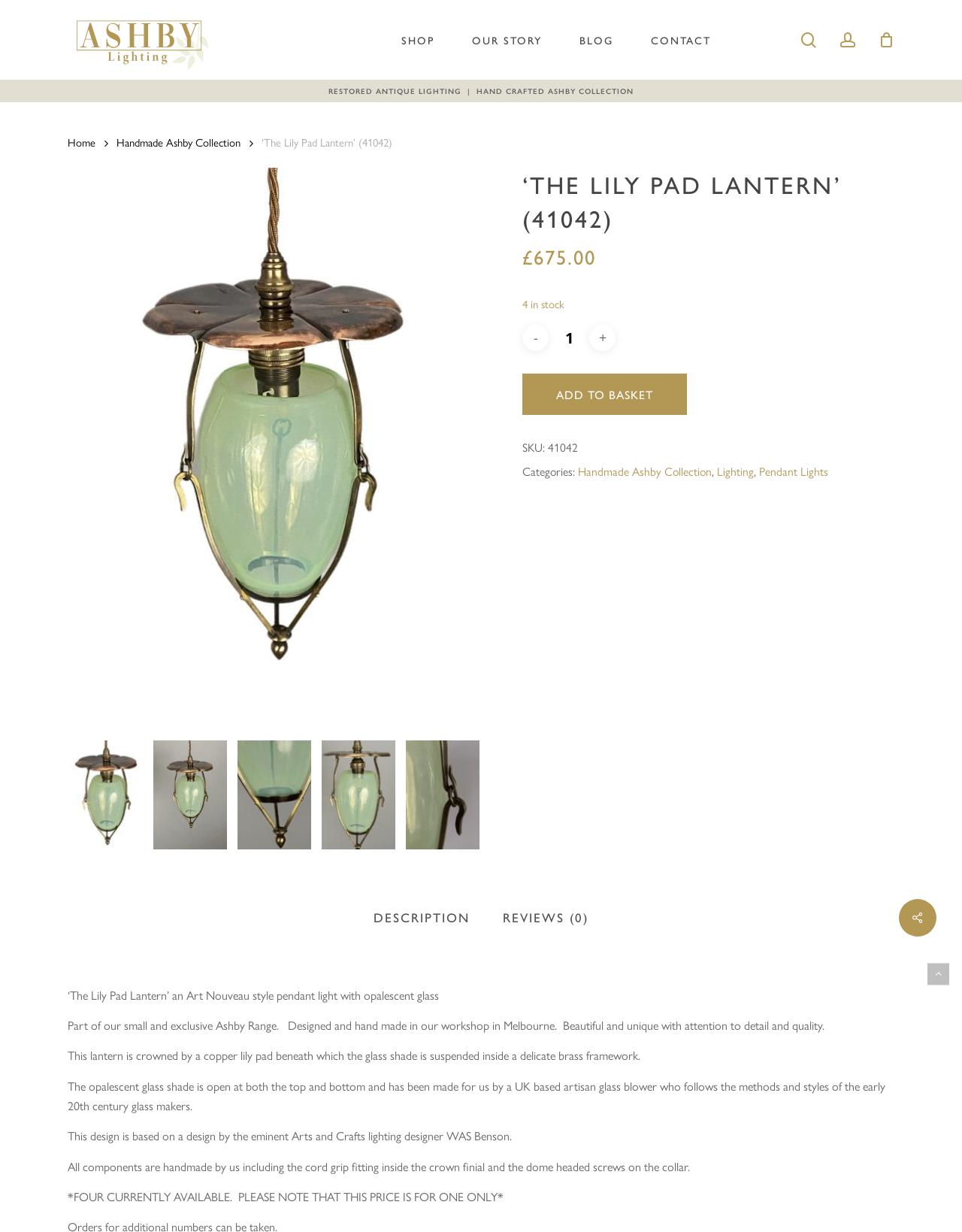Give a one-word or short phrase answer to this question: 
What is the price of 'The Lily Pad Lantern'?

£675.00